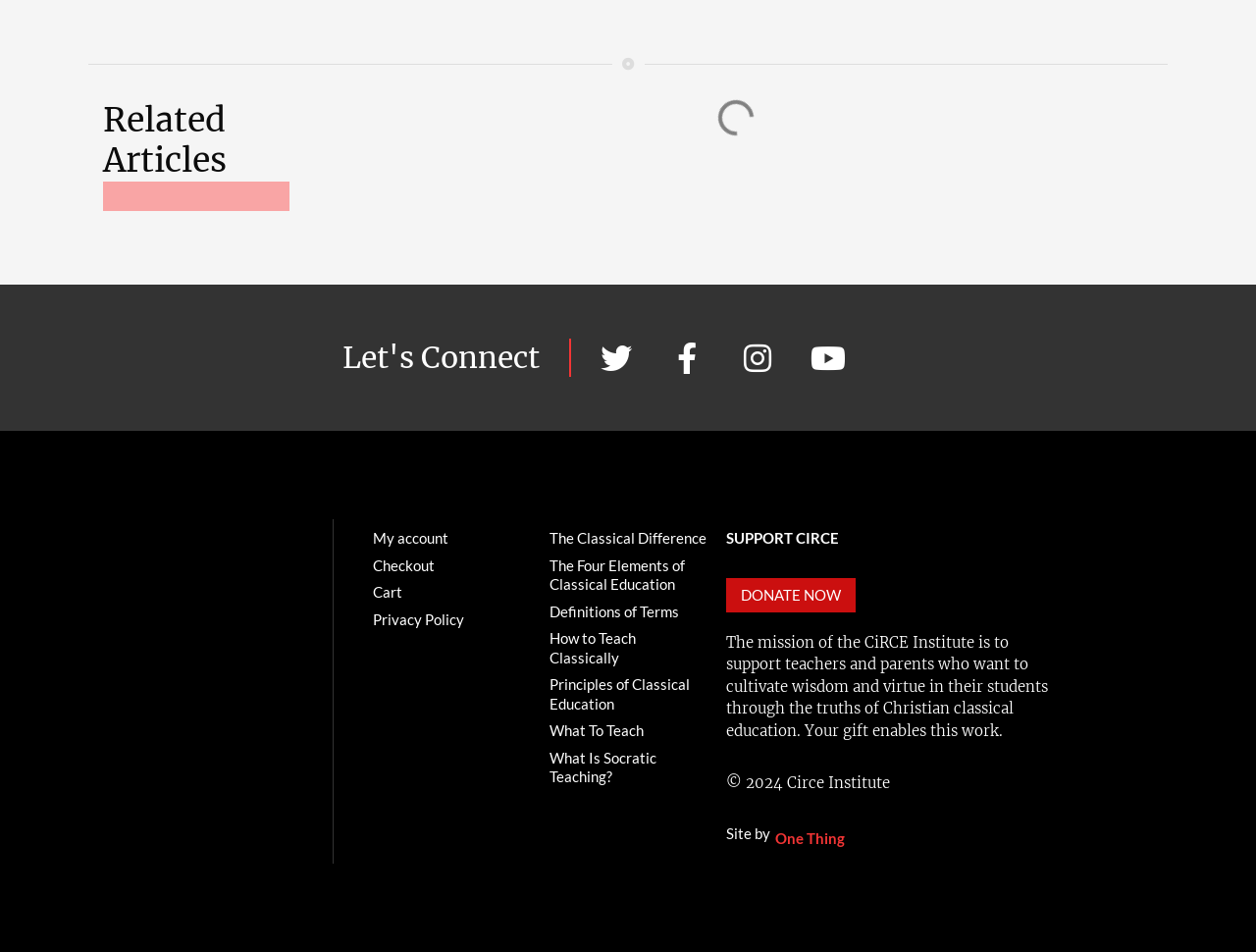Please specify the bounding box coordinates for the clickable region that will help you carry out the instruction: "Go to Twitter".

[0.478, 0.359, 0.503, 0.392]